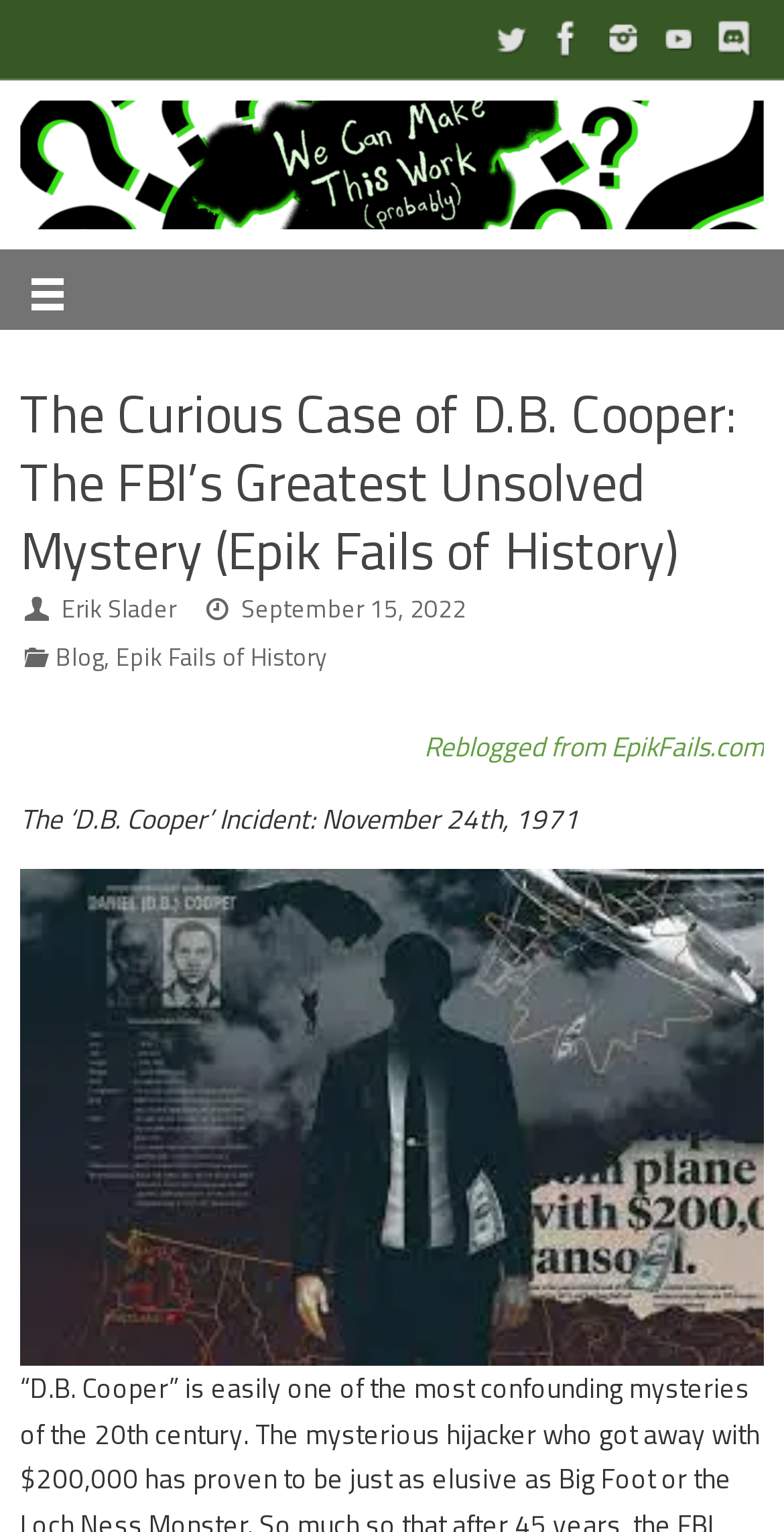Could you find the bounding box coordinates of the clickable area to complete this instruction: "Click on Twitter"?

[0.615, 0.007, 0.687, 0.043]